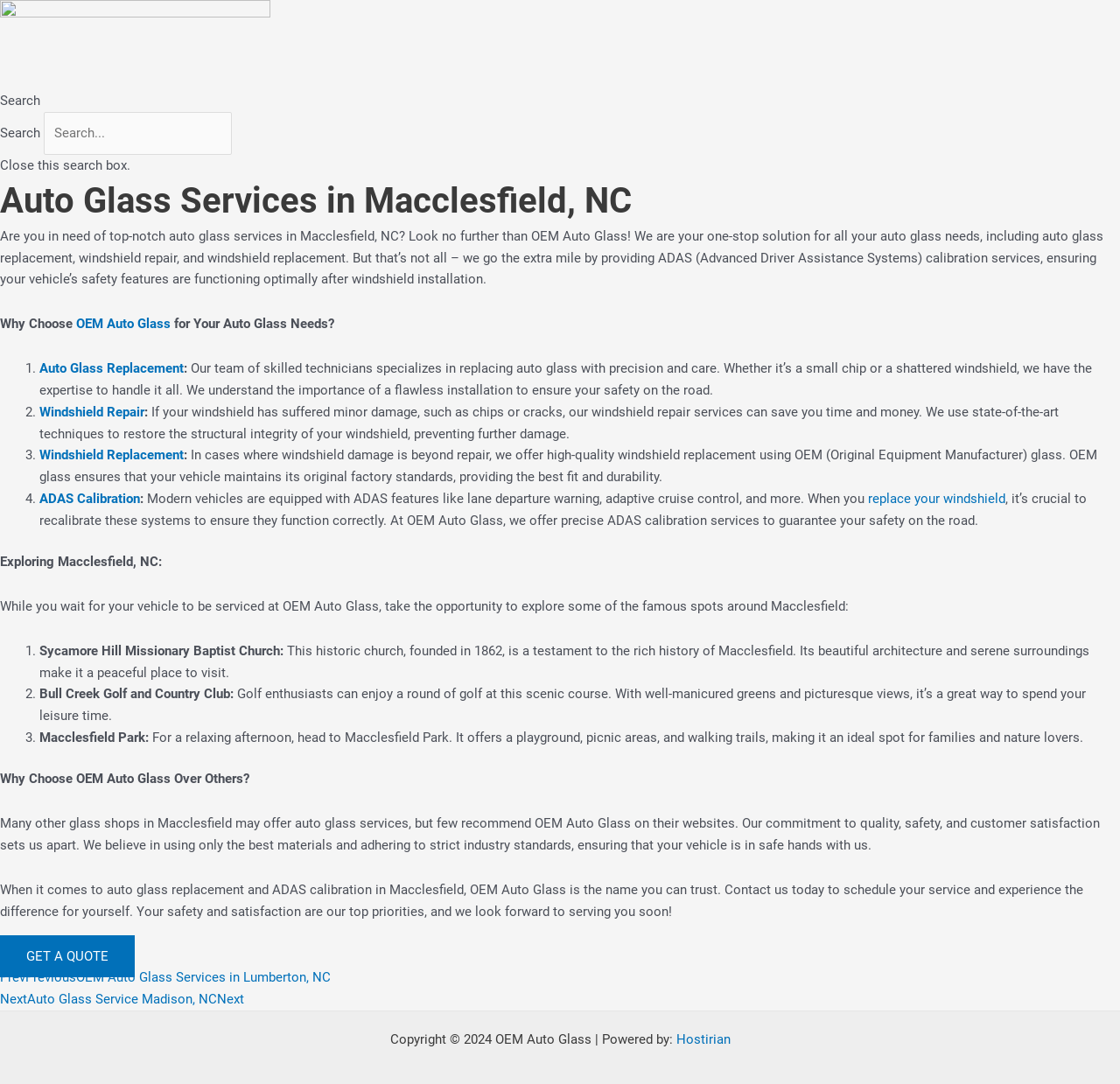Create an elaborate caption for the webpage.

The webpage is about OEM Auto Glass, a company that provides auto glass services in Macclesfield, NC. At the top of the page, there is a logo and a search bar with a "Search" button. Below the search bar, there is a main section that contains the company's introduction, services, and features.

The introduction section has a heading "Auto Glass Services in Macclesfield, NC" and a paragraph that describes the company's services, including auto glass replacement, windshield repair, and windshield replacement, as well as ADAS calibration.

Below the introduction, there are four sections that highlight the company's services, each with a numbered list marker. The first section is about auto glass replacement, the second is about windshield repair, the third is about windshield replacement, and the fourth is about ADAS calibration. Each section has a brief description of the service and its benefits.

Following the services section, there is a section that suggests exploring Macclesfield, NC, while waiting for vehicle servicing. This section lists three local attractions: Sycamore Hill Missionary Baptist Church, Bull Creek Golf and Country Club, and Macclesfield Park.

Next, there is a section that explains why OEM Auto Glass is a better choice than other glass shops in Macclesfield. This section emphasizes the company's commitment to quality, safety, and customer satisfaction.

The final section is a call-to-action, encouraging visitors to contact OEM Auto Glass to schedule a service. There is a "GET A QUOTE" button and links to previous and next pages, which appear to be other locations served by the company.

At the bottom of the page, there is a copyright notice and a link to the website's hosting provider, Hostirian.